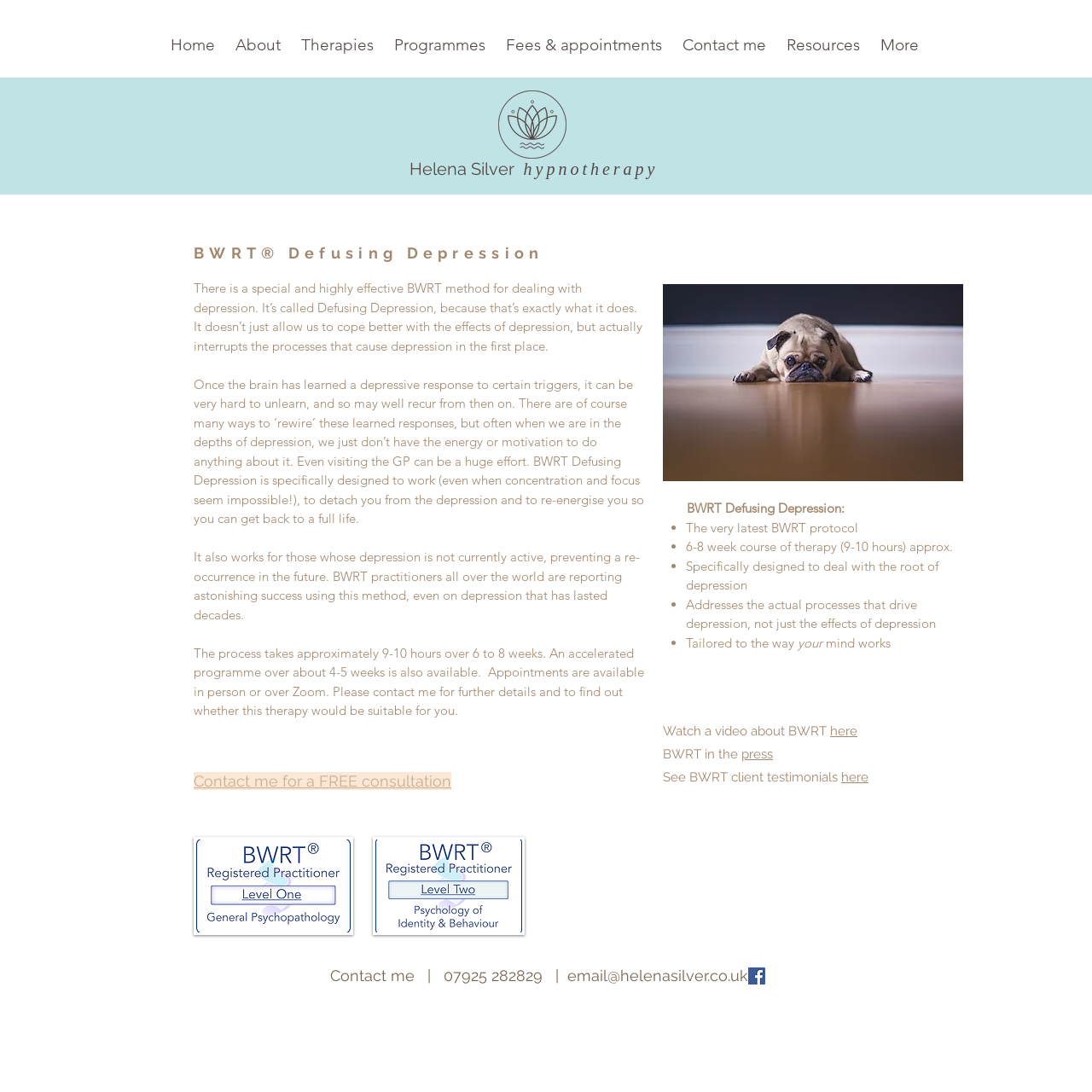Mark the bounding box of the element that matches the following description: "Contact me".

[0.617, 0.015, 0.712, 0.067]